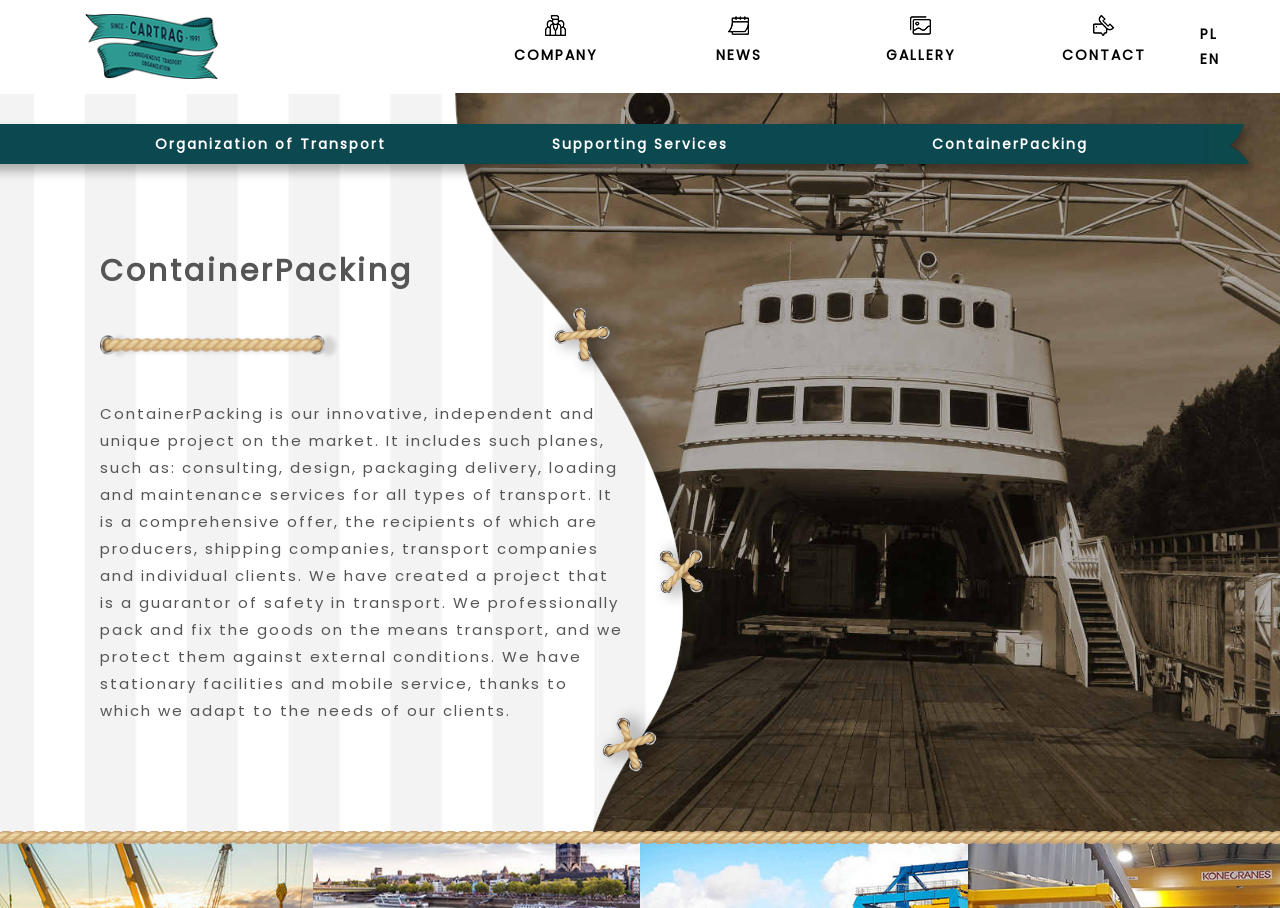Provide a one-word or brief phrase answer to the question:
What is the main service offered by ContainerPacking?

Packing and transport services